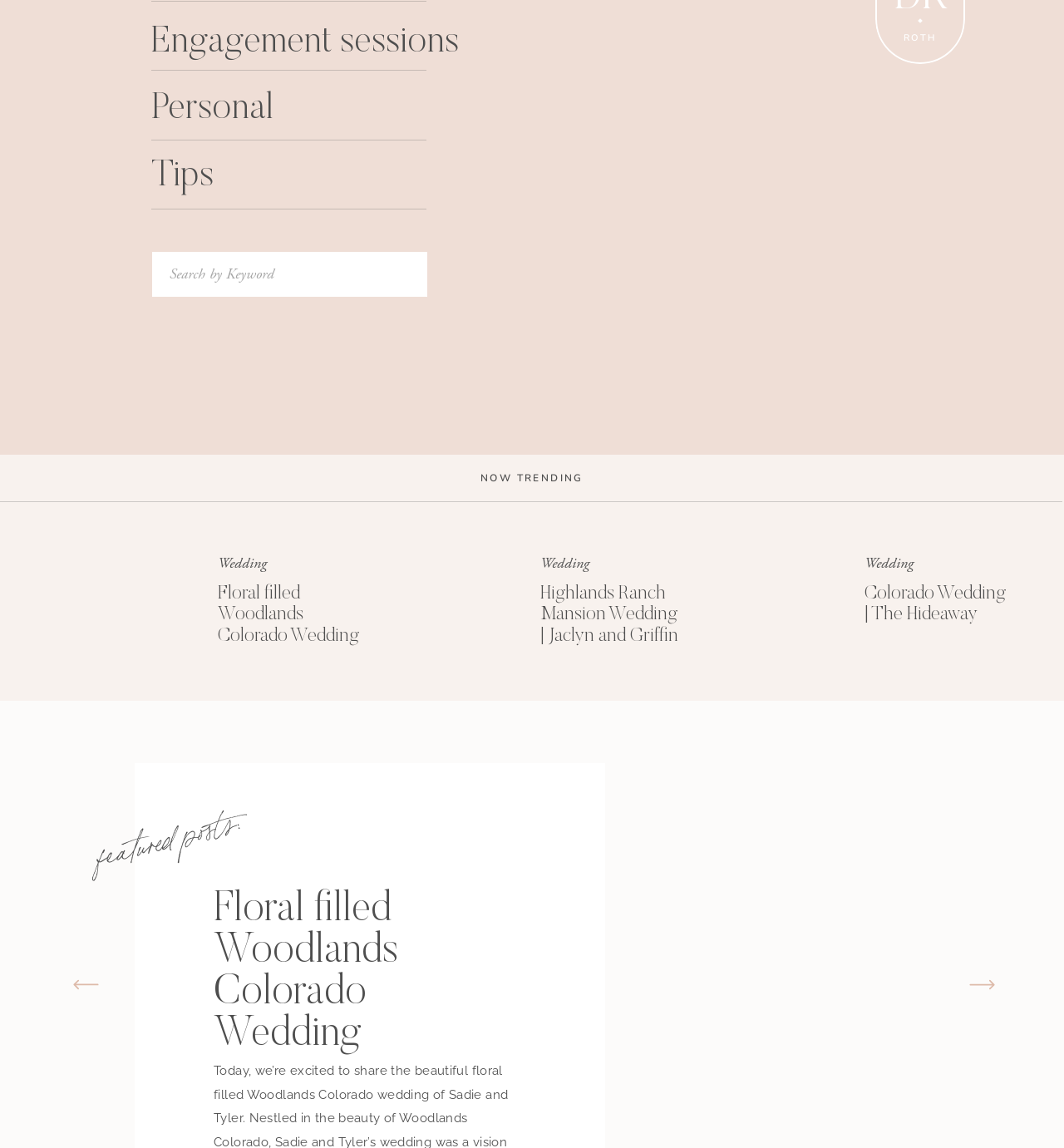Identify the bounding box coordinates of the part that should be clicked to carry out this instruction: "View engagement sessions".

[0.142, 0.022, 0.434, 0.048]